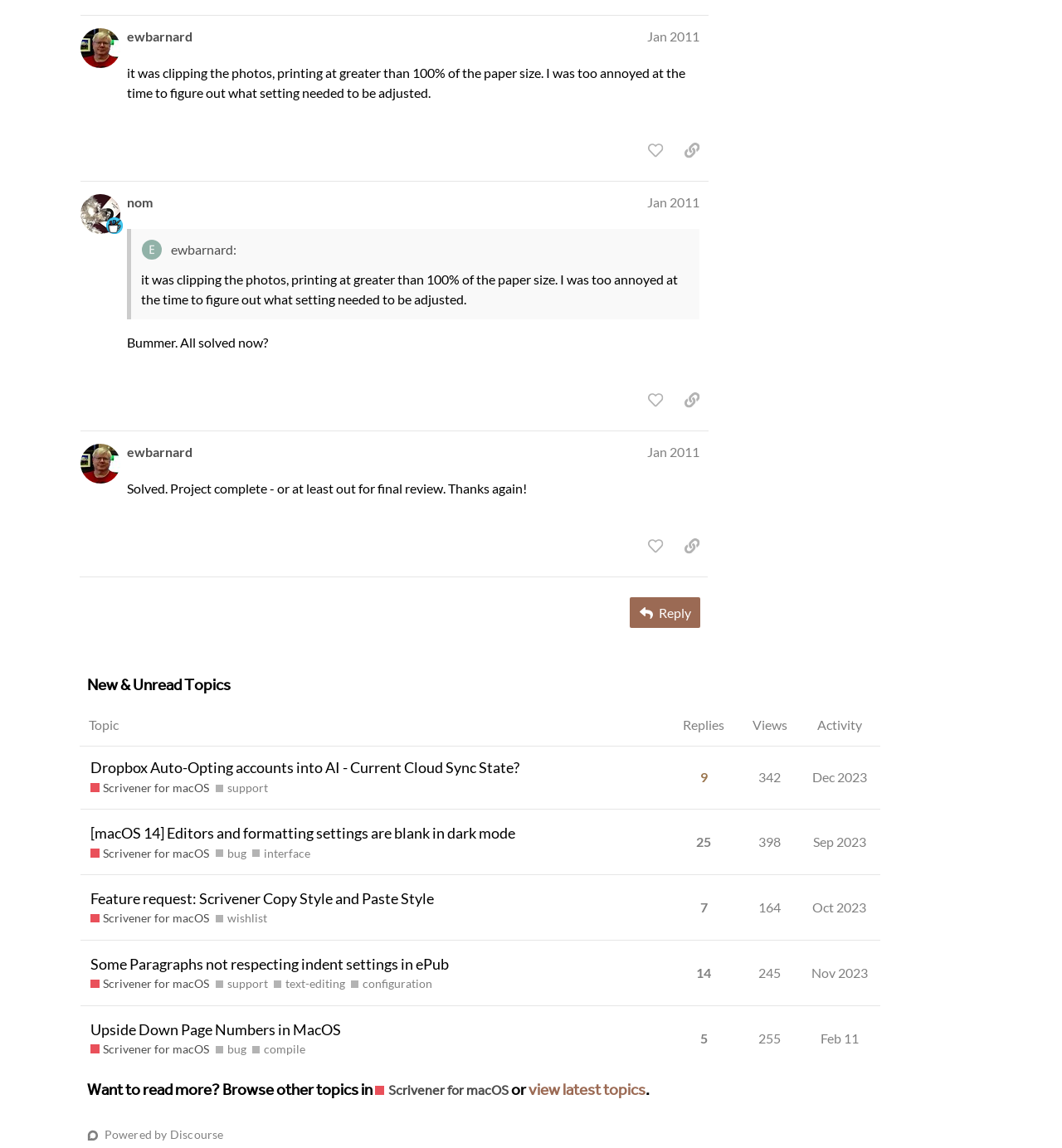From the screenshot, find the bounding box of the UI element matching this description: "Sep 2023". Supply the bounding box coordinates in the form [left, top, right, bottom], each a float between 0 and 1.

[0.761, 0.715, 0.819, 0.751]